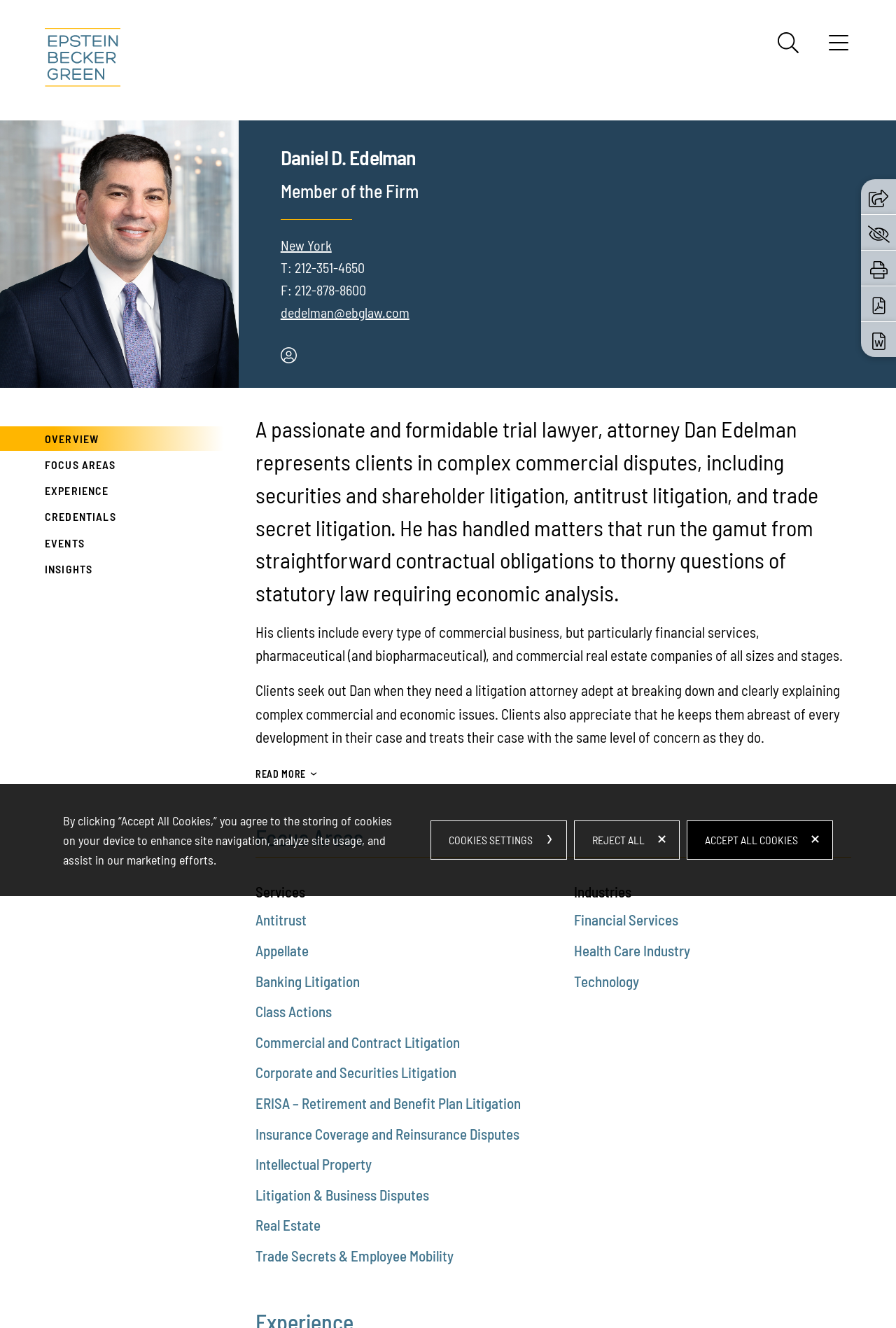Identify the bounding box coordinates for the element you need to click to achieve the following task: "Click the 'Menu' button". The coordinates must be four float values ranging from 0 to 1, formatted as [left, top, right, bottom].

[0.922, 0.025, 0.95, 0.046]